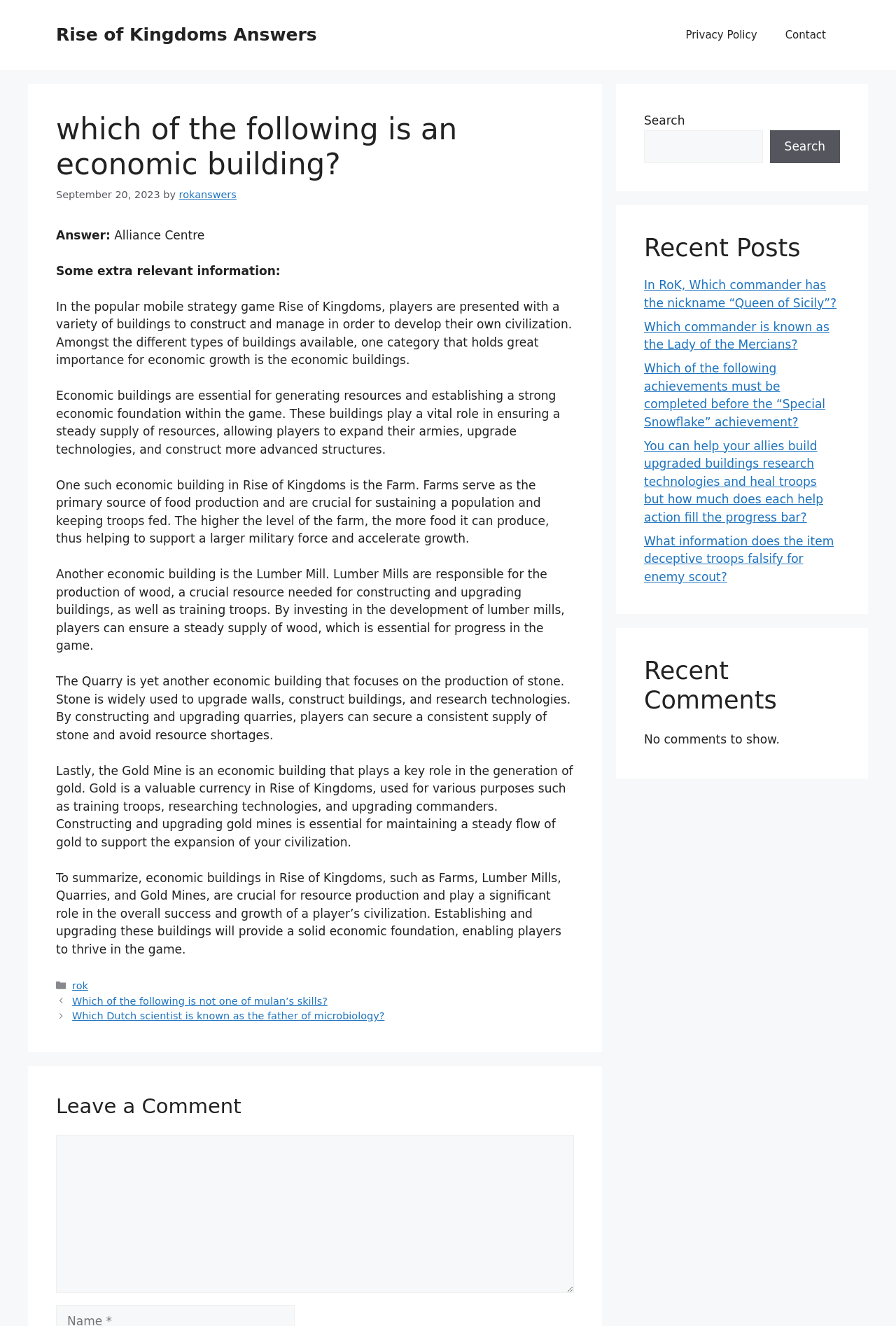Craft a detailed narrative of the webpage's structure and content.

This webpage is about Rise of Kingdoms Answers, a mobile strategy game. At the top, there is a banner with the site's name and a navigation menu with links to "Privacy Policy" and "Contact". Below the banner, there is an article with a heading that asks "which of the following is an economic building?" followed by a time stamp and the author's name.

The main content of the article is divided into several paragraphs that explain the importance of economic buildings in the game, such as Farms, Lumber Mills, Quarries, and Gold Mines, which are essential for resource production and growth. The text provides detailed information about each type of building and their roles in the game.

On the right side of the page, there are three complementary sections. The first section has a search bar with a button to search for specific content. The second section displays recent posts with links to other questions and answers related to the game. The third section shows recent comments, but currently, there are no comments to display.

At the bottom of the page, there is a footer with links to categories and a navigation menu with links to other posts. There is also a section to leave a comment, with a text box and fields to enter a name and comment.